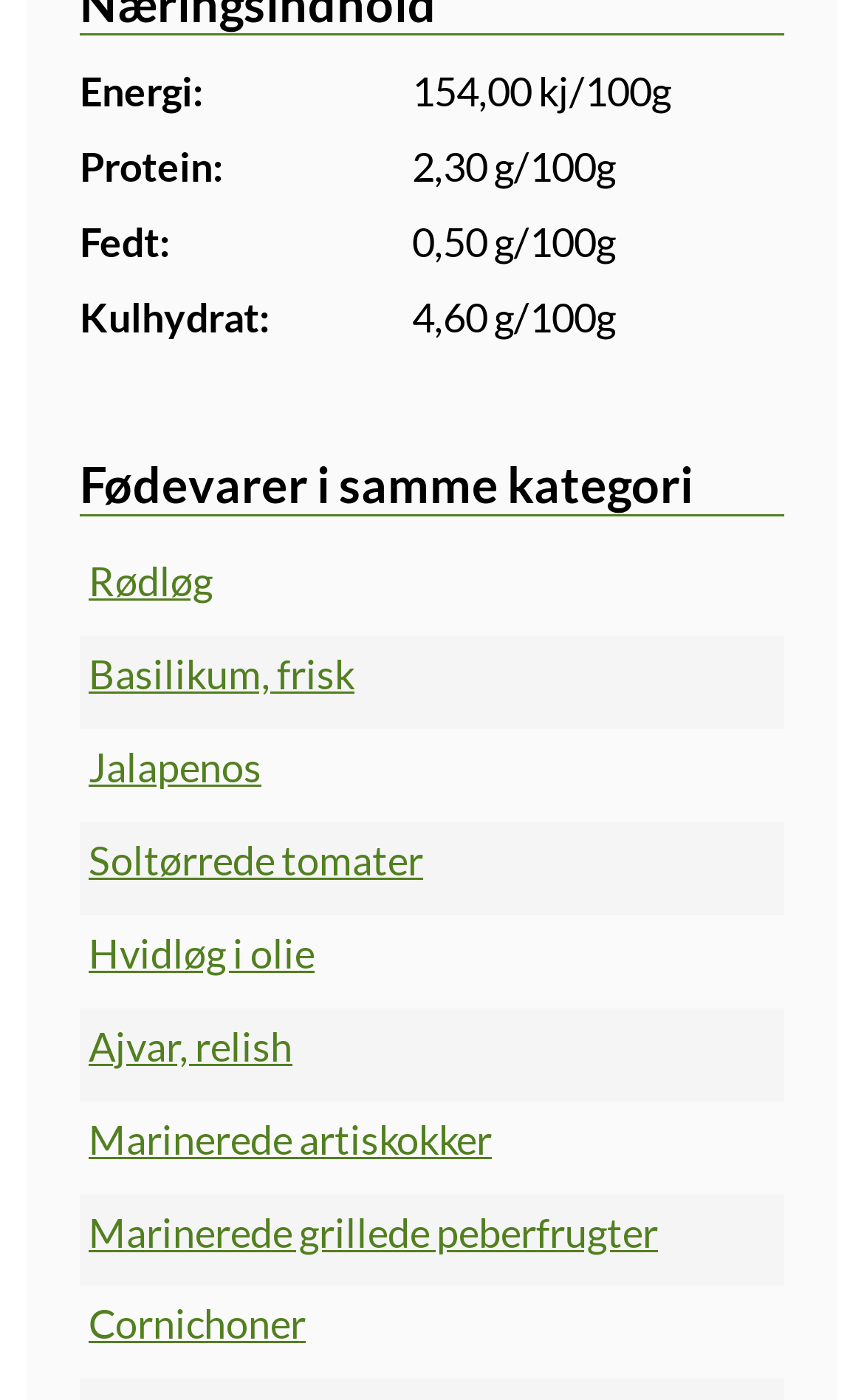Please give the bounding box coordinates of the area that should be clicked to fulfill the following instruction: "view food details of Soltørrede tomater". The coordinates should be in the format of four float numbers from 0 to 1, i.e., [left, top, right, bottom].

[0.103, 0.597, 0.49, 0.632]